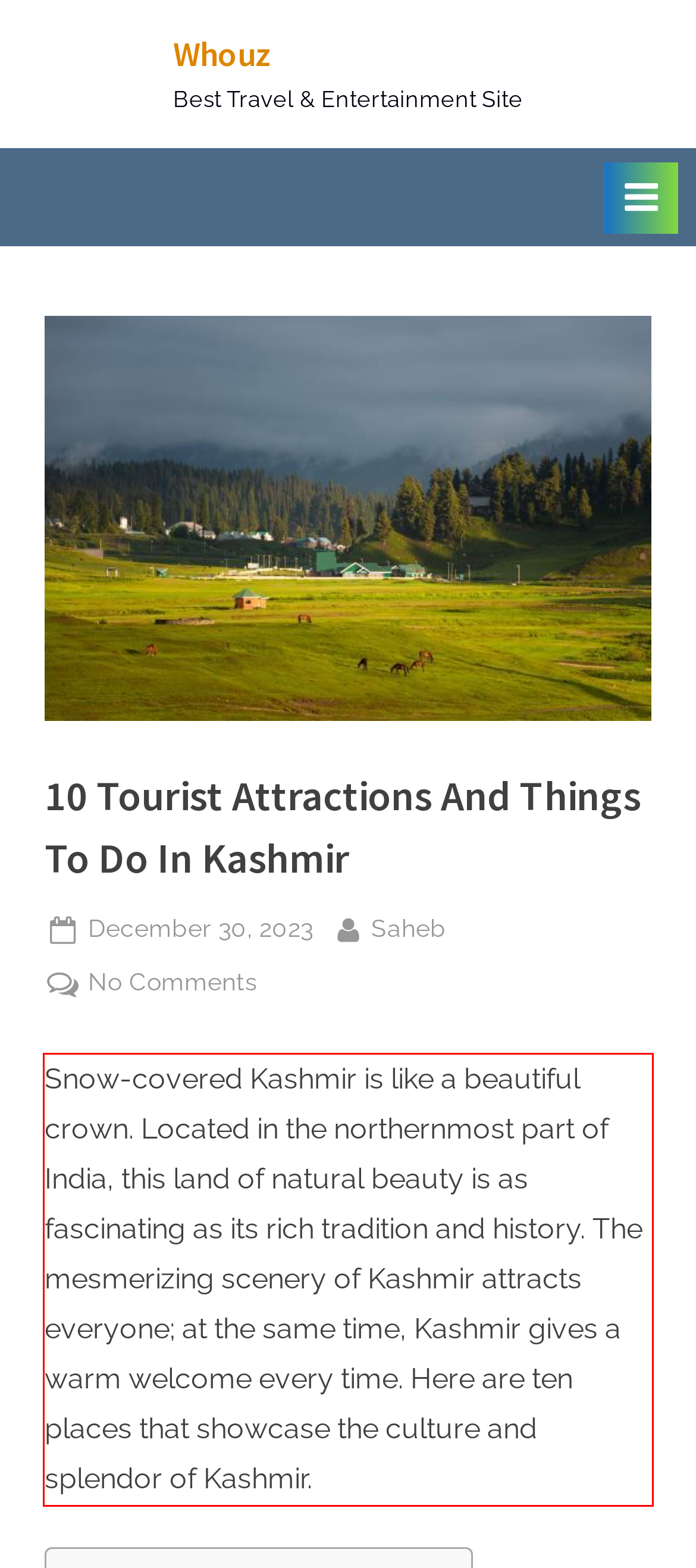You are looking at a screenshot of a webpage with a red rectangle bounding box. Use OCR to identify and extract the text content found inside this red bounding box.

Snow-covered Kashmir is like a beautiful crown. Located in the northernmost part of India, this land of natural beauty is as fascinating as its rich tradition and history. The mesmerizing scenery of Kashmir attracts everyone; at the same time, Kashmir gives a warm welcome every time. Here are ten places that showcase the culture and splendor of Kashmir.